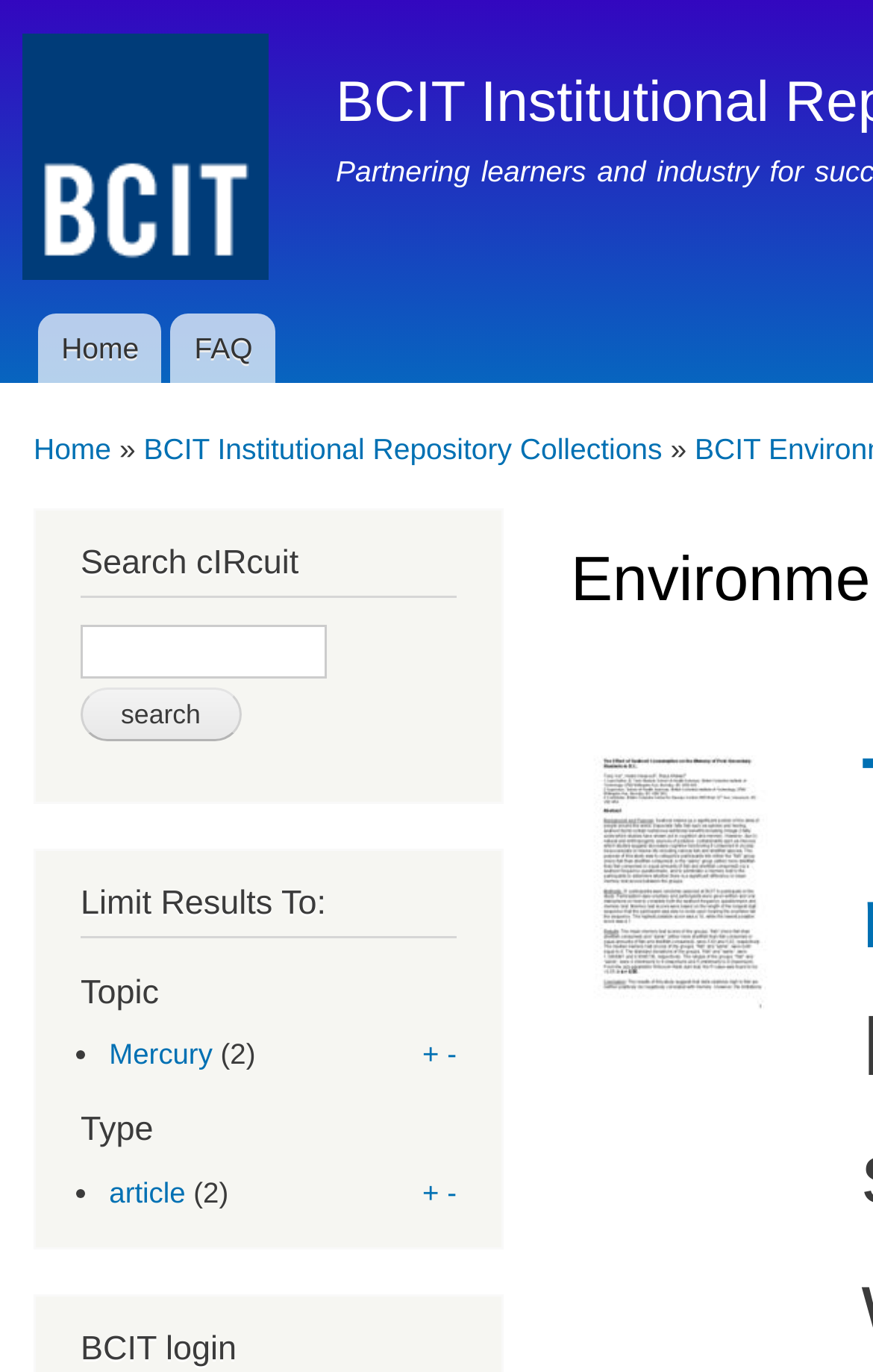Construct a thorough caption encompassing all aspects of the webpage.

The webpage is titled "Environmental Public Health Journal 2016 | BCIT Institutional Repository". At the top left, there is a "Home" link accompanied by a small "Home" image. Below this, there is a "Main menu" heading. 

To the right of the "Main menu" heading, there are two links: "Home" and "FAQ". Below these links, there is a "You are here" heading, followed by a breadcrumb trail consisting of three links: "Home", "»", and "BCIT Institutional Repository Collections". 

Further down, there is a "Search cIRcuit" heading, accompanied by a "Search Term" label and a corresponding textbox. A "search" button is located to the right of the textbox. 

Below the search section, there is a "Limit Results To:" heading, followed by two sections: "Topic" and "Type". The "Topic" section contains a list of options, including "Mercury" with a count of "(2)" in parentheses, and two links "+" and "-". The "Type" section also contains a list of options, including "article" with a count of "(2)" in parentheses, and two links "+" and "-". 

At the bottom of the page, there is a description list term with a link to an article titled "The effect of seafood consumption on the memory of post-secondary students in B.C.".